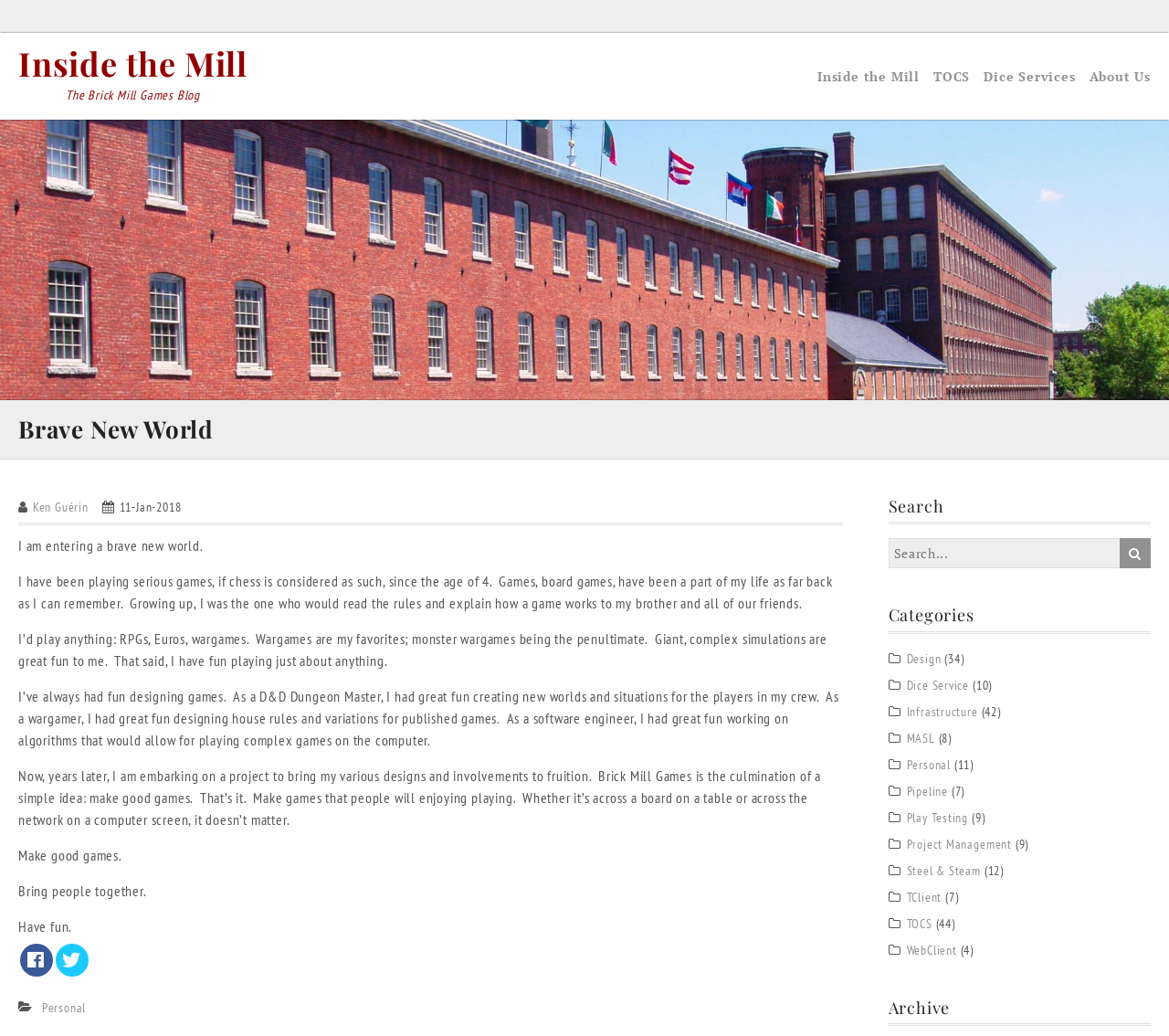Please specify the bounding box coordinates of the clickable region to carry out the following instruction: "Click on the 'Inside the Mill' link". The coordinates should be four float numbers between 0 and 1, in the format [left, top, right, bottom].

[0.016, 0.045, 0.212, 0.077]